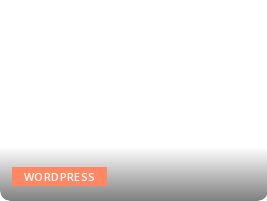Using the details in the image, give a detailed response to the question below:
What is the purpose of the button?

The button is likely a call to action, inviting users to engage with WordPress-related content or resources on the webpage, and its prominent display suggests that it is an essential element for navigation or further exploration of WordPress services or information.